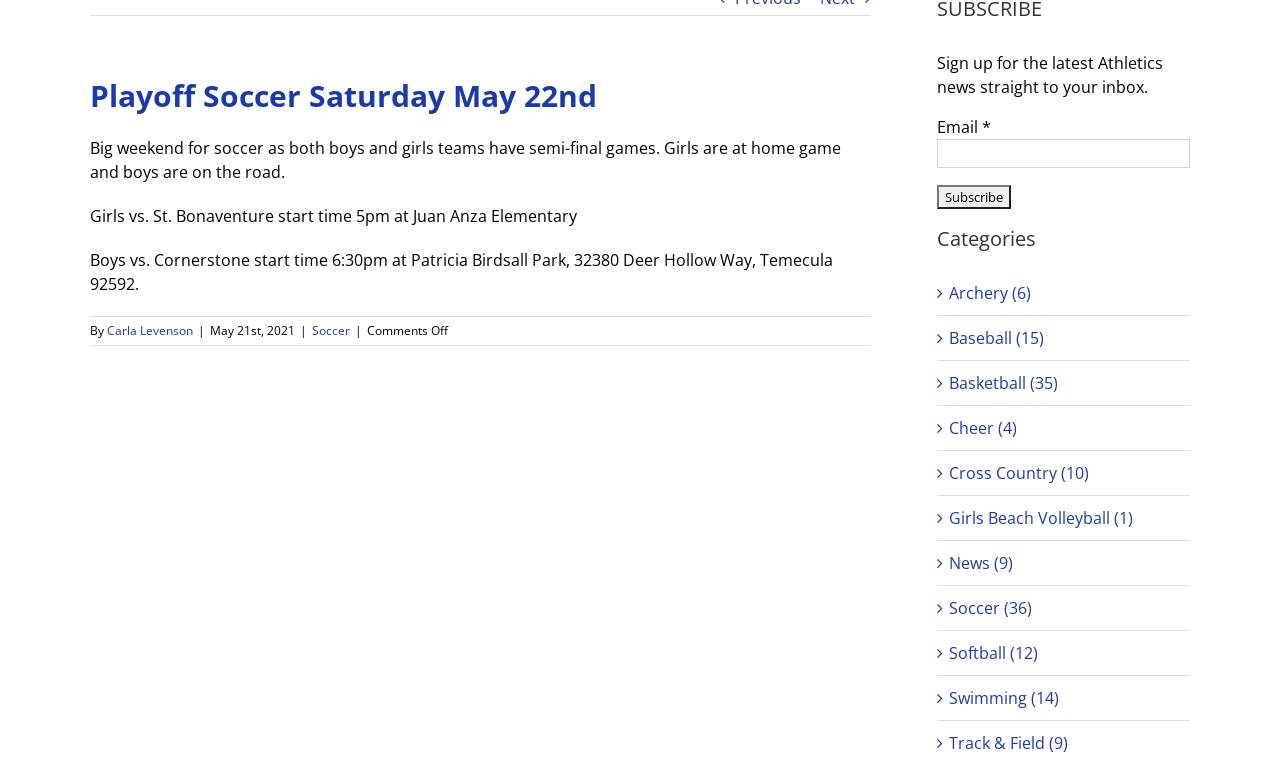Please determine the bounding box coordinates, formatted as (top-left x, top-left y, bottom-right x, bottom-right y), with all values as floating point numbers between 0 and 1. Identify the bounding box of the region described as: Girls Beach Volleyball (1)

[0.741, 0.667, 0.922, 0.699]